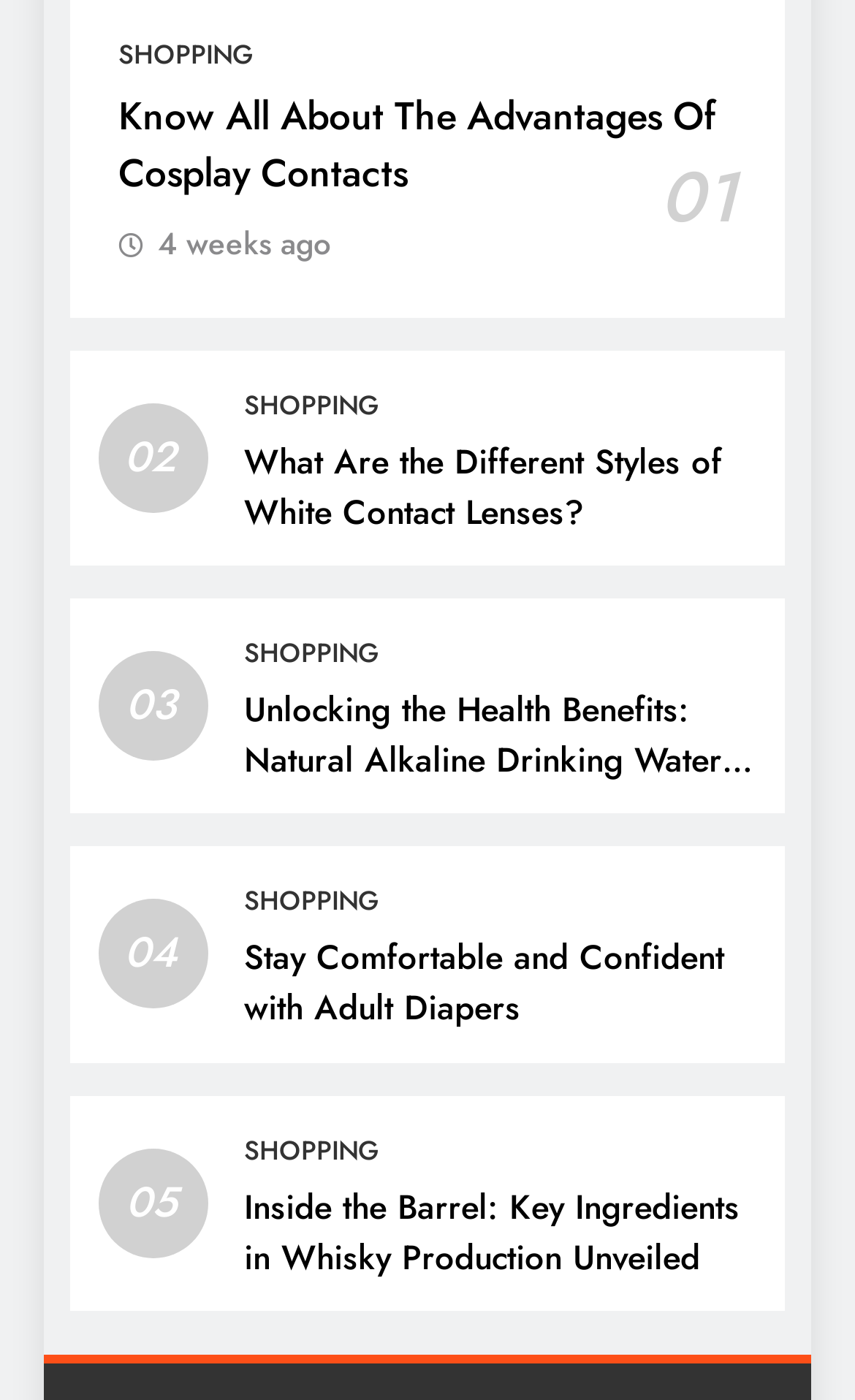Use a single word or phrase to answer the question:
What is the topic of the first article?

Cosplay Contacts